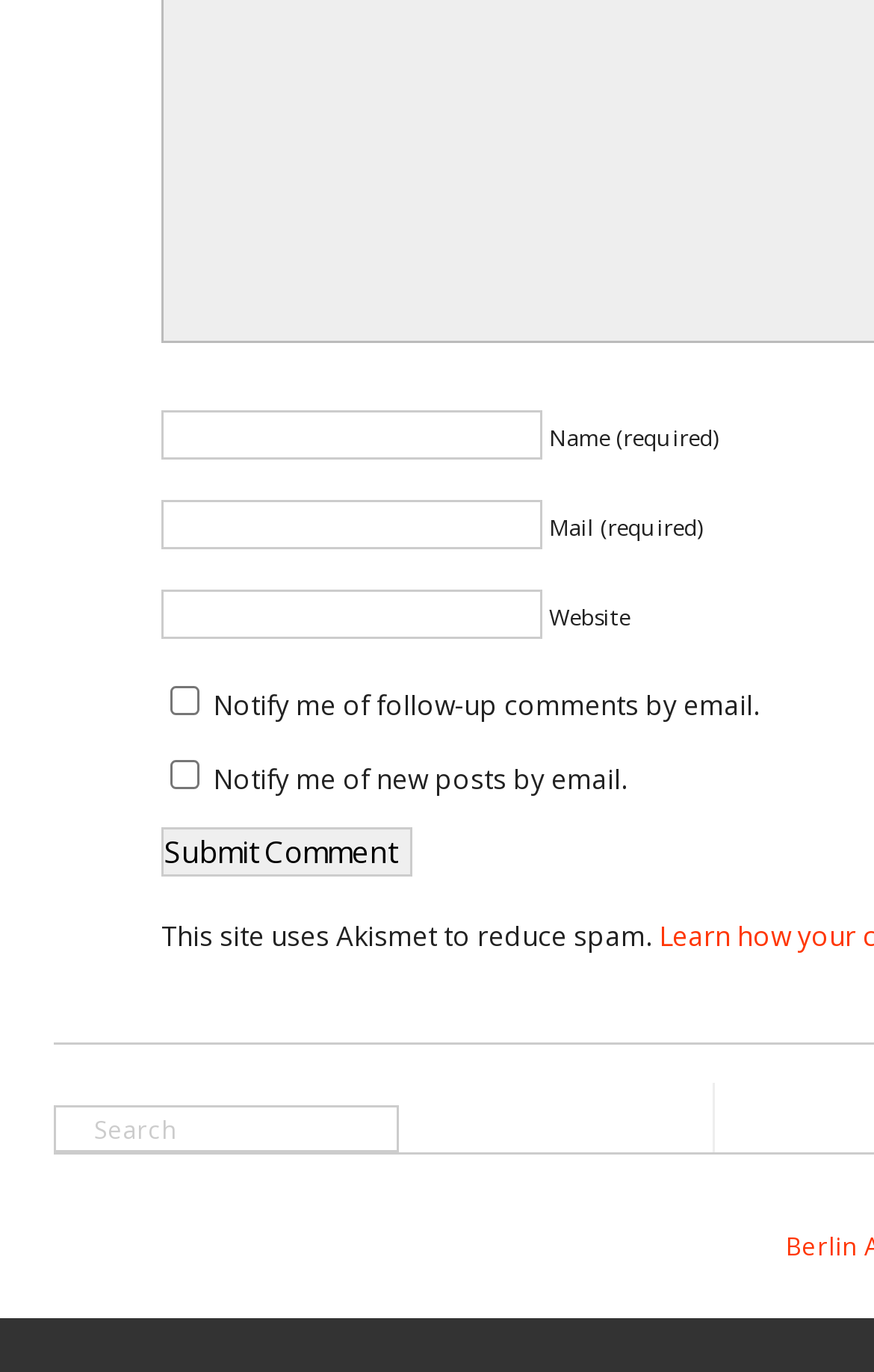What is the purpose of the first textbox?
Craft a detailed and extensive response to the question.

The first textbox has a label 'Name (required)' and is required, indicating that it is used to input the user's name, likely for commenting or registration purposes.